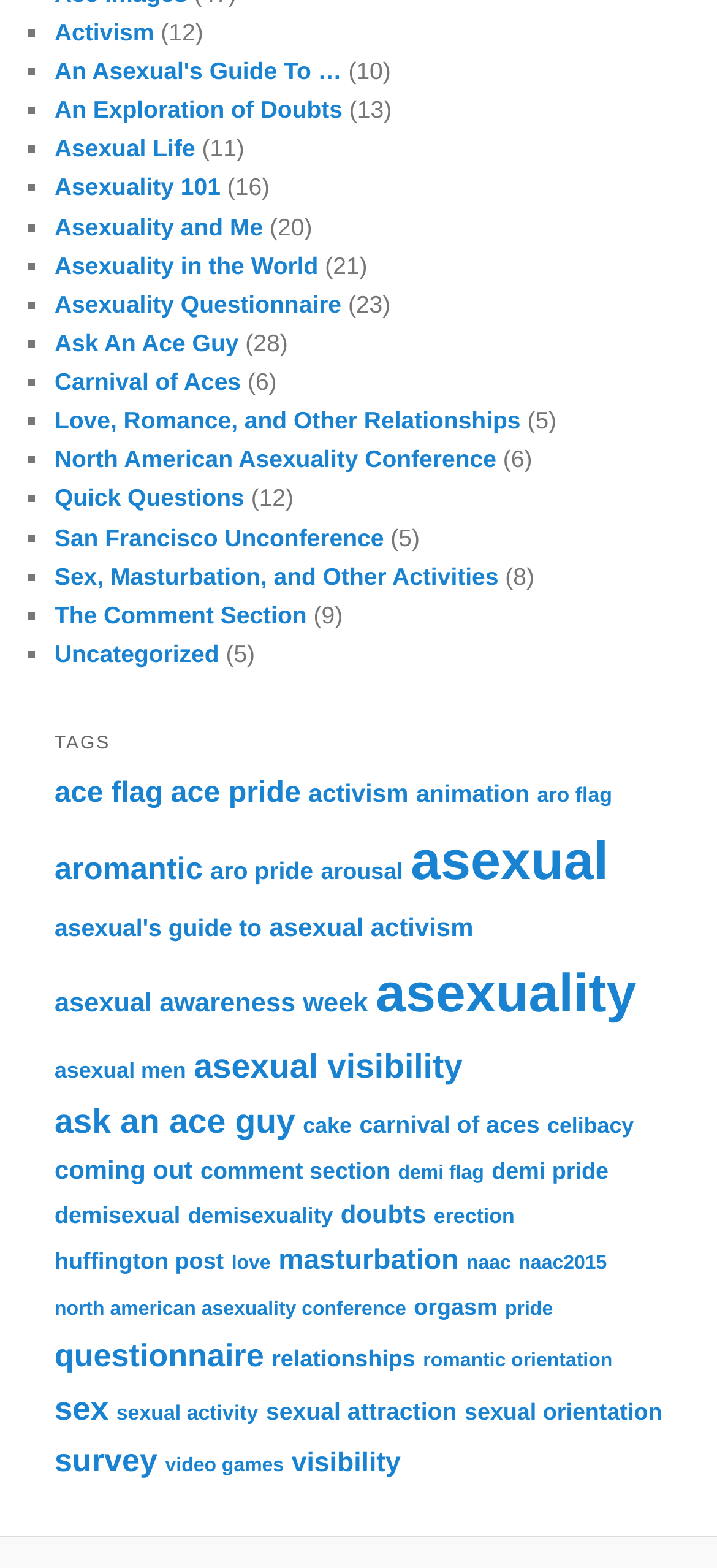Locate and provide the bounding box coordinates for the HTML element that matches this description: "North American Asexuality Conference".

[0.076, 0.284, 0.692, 0.302]